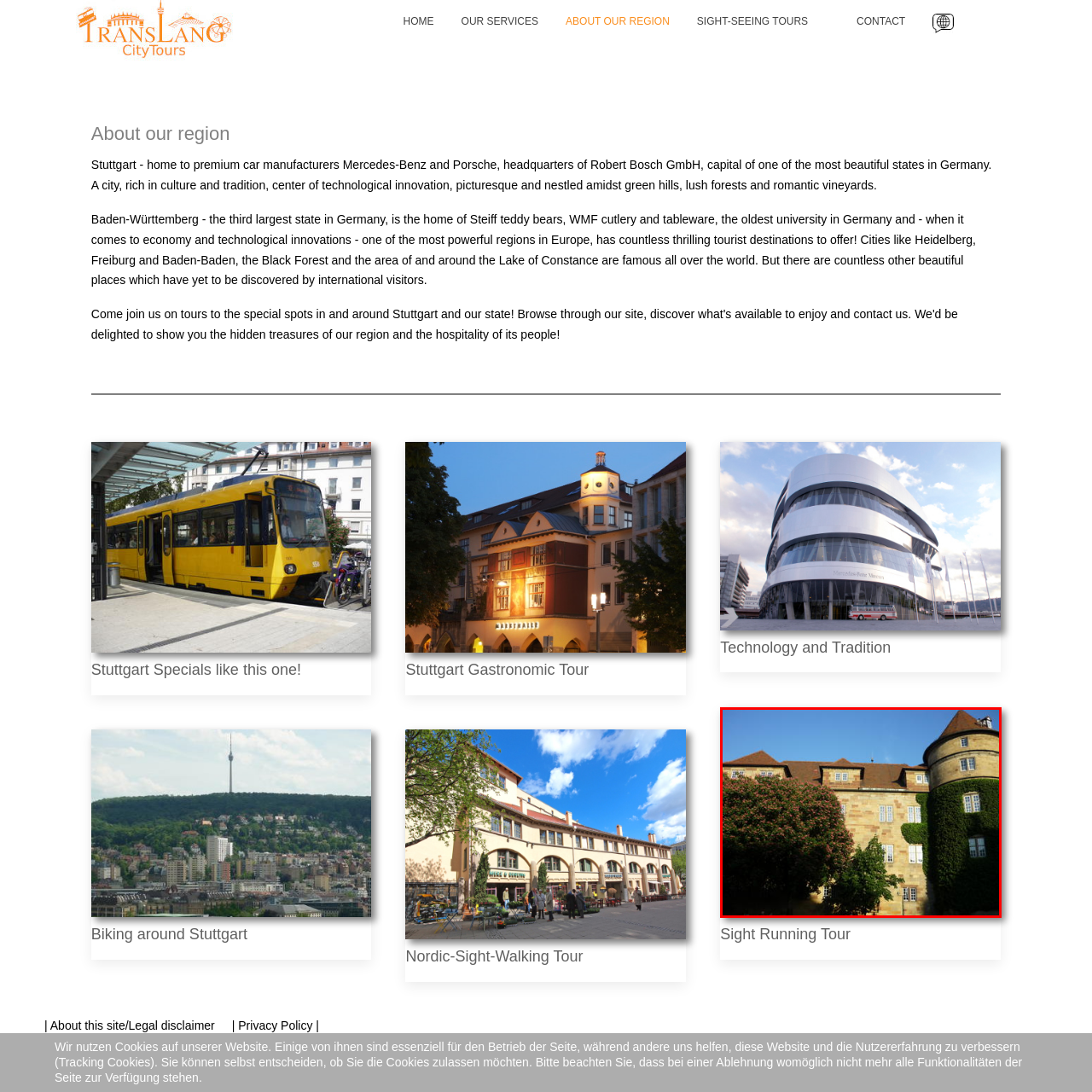What is the color of the sky in the image?
Direct your attention to the image inside the red bounding box and provide a detailed explanation in your answer.

The caption describes the scene as being set against a bright blue sky, which provides a picturesque backdrop for the historic building and lush greenery.